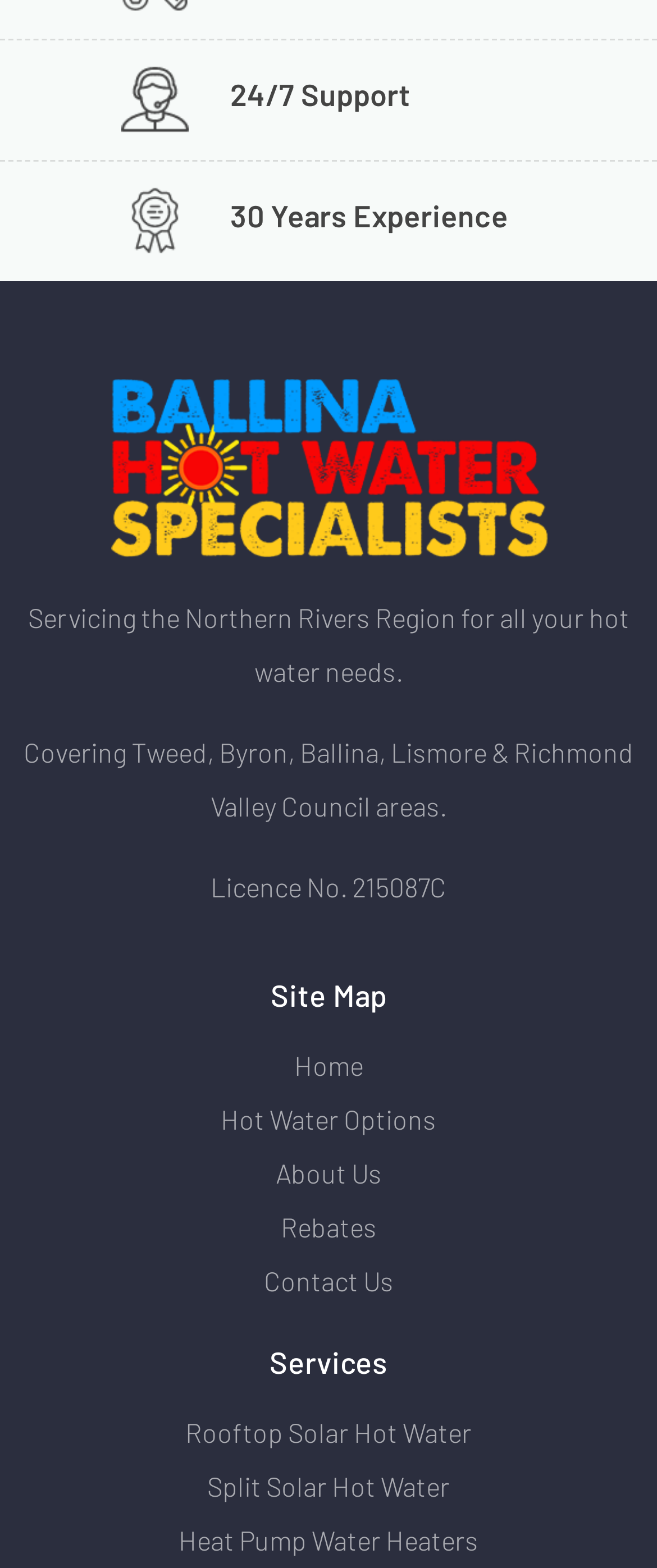Answer succinctly with a single word or phrase:
What is the company's experience in hot water services?

30 Years